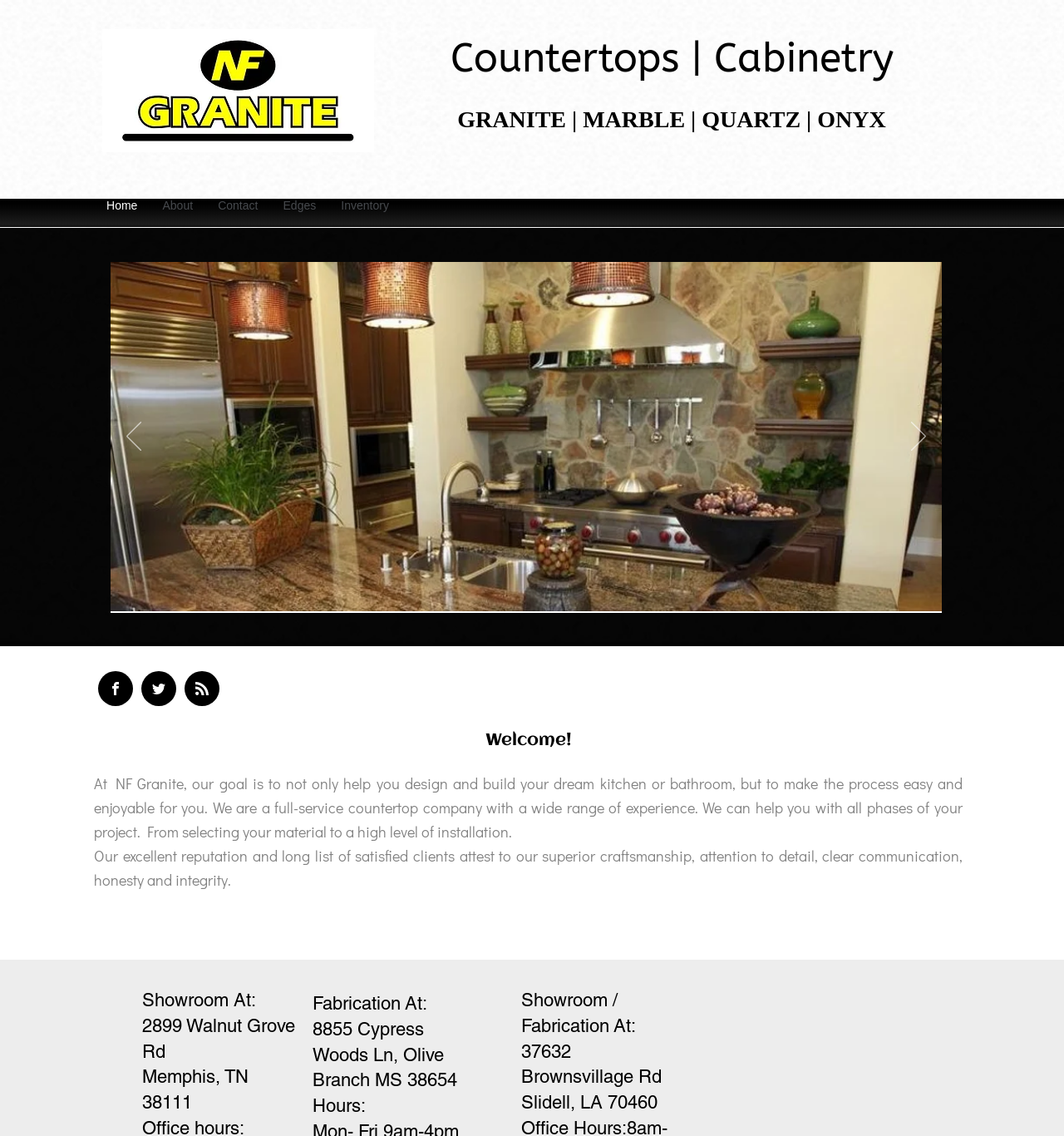From the image, can you give a detailed response to the question below:
What is the purpose of NF Granite?

Based on the webpage content, specifically the text 'At NF Granite, our goal is to not only help you design and build your dream kitchen or bathroom, but to make the process easy and enjoyable for you.', it can be inferred that the purpose of NF Granite is to design and build kitchens and bathrooms.